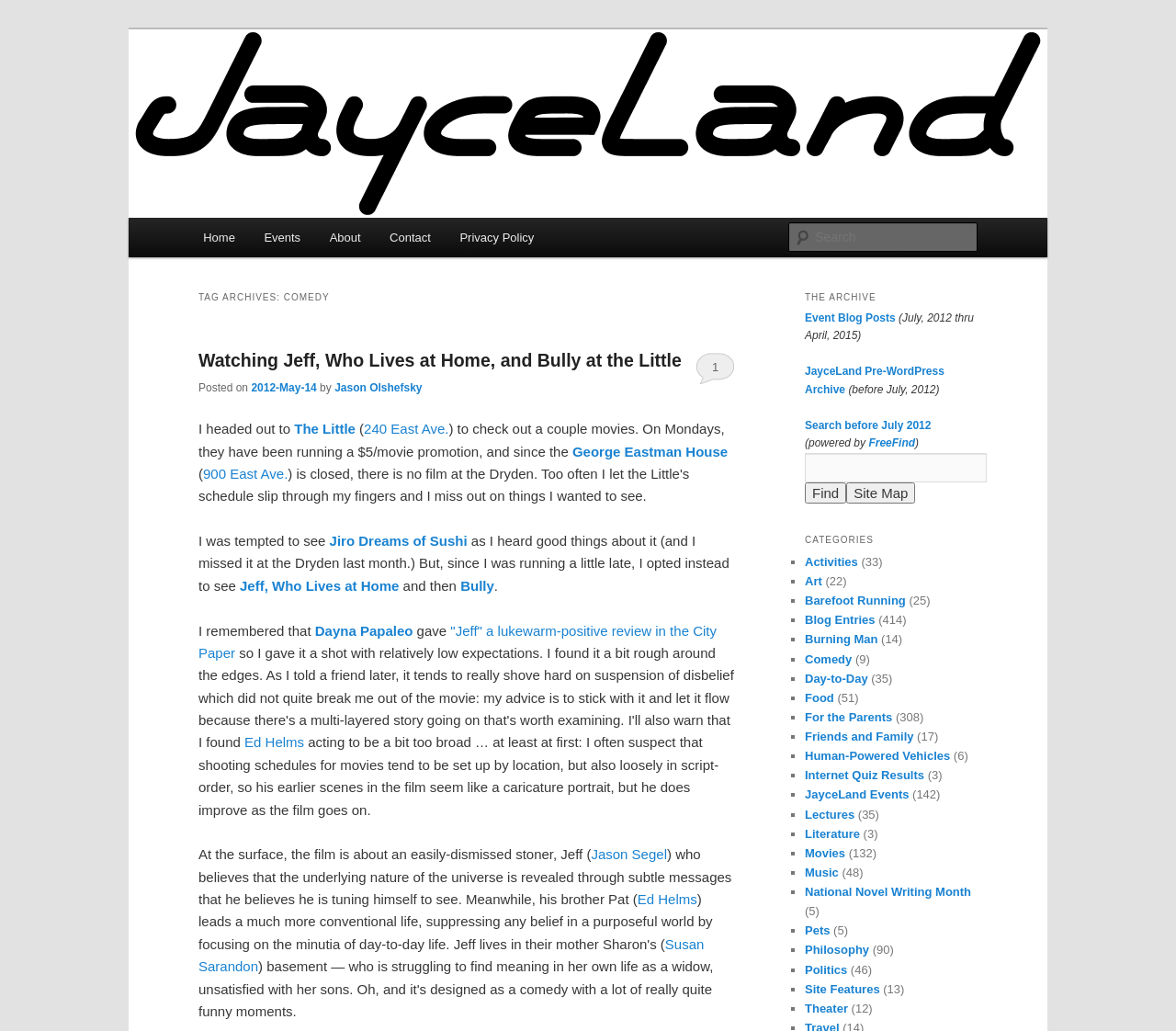Using the details from the image, please elaborate on the following question: What is the name of the website?

The name of the website can be found in the heading element with the text 'JayceLand' which is located at the top of the webpage.